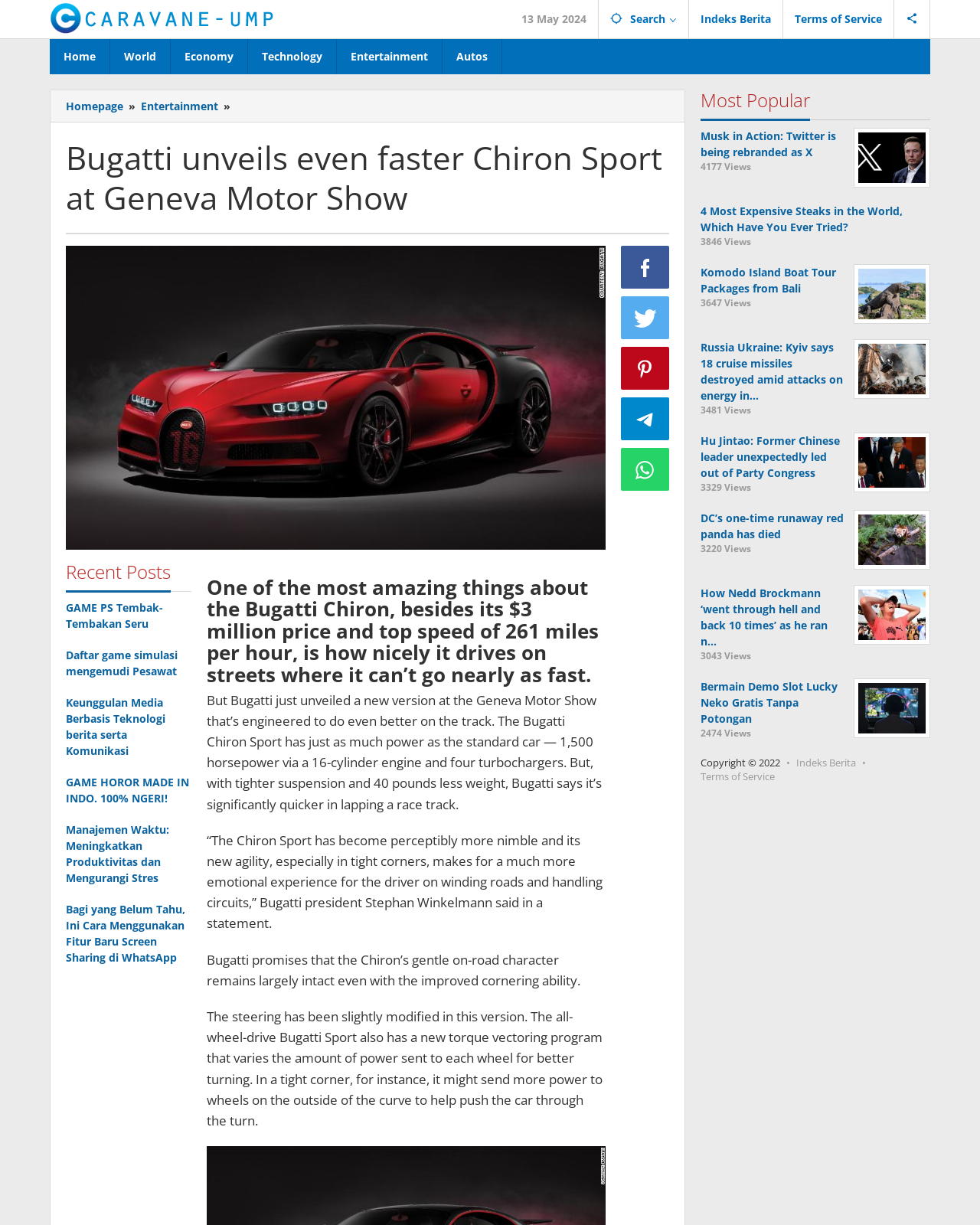Generate the main heading text from the webpage.

Bugatti unveils even faster Chiron Sport at Geneva Motor Show